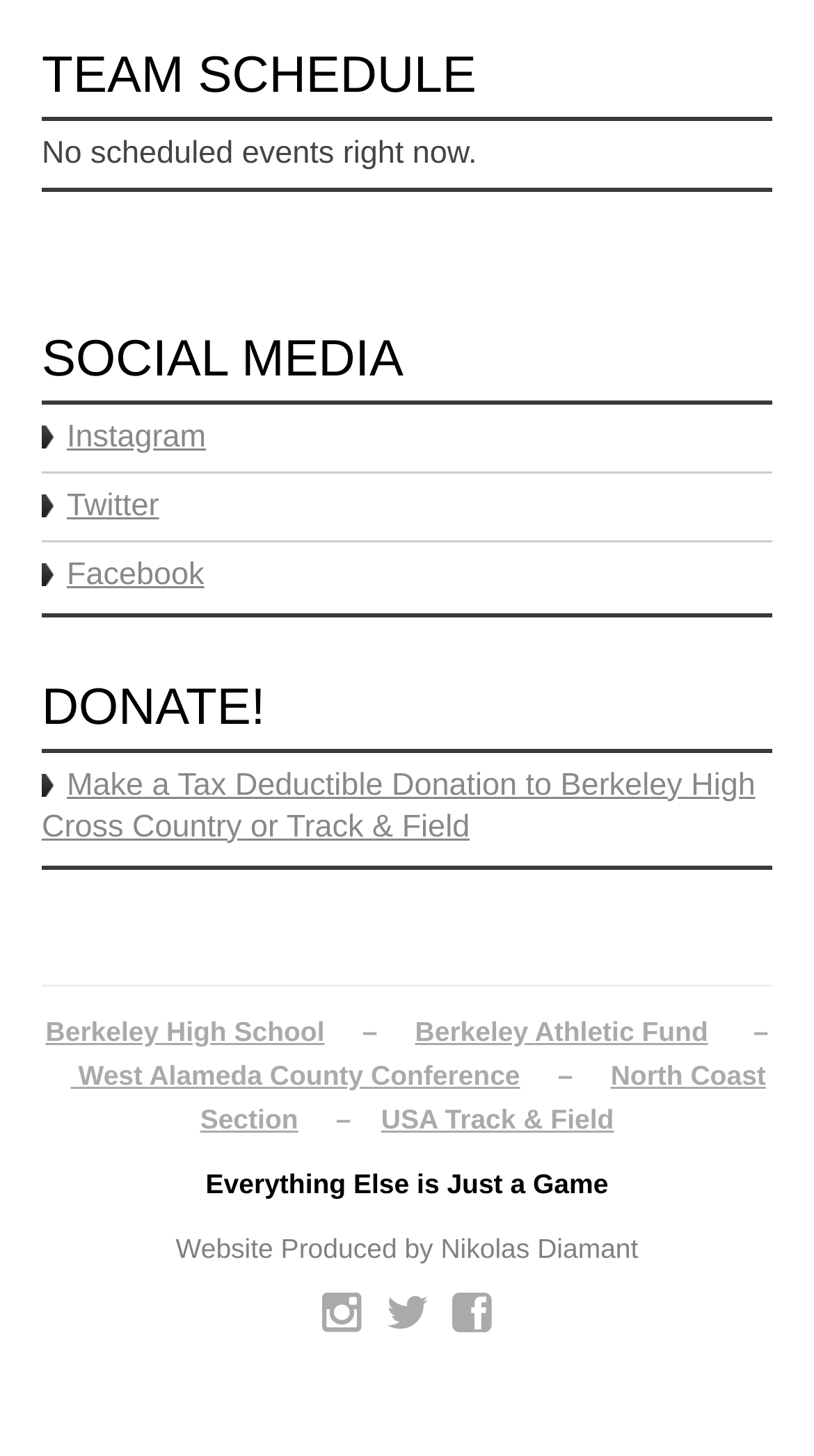Give a concise answer using one word or a phrase to the following question:
What is the call-to-action for donations?

Make a Tax Deductible Donation